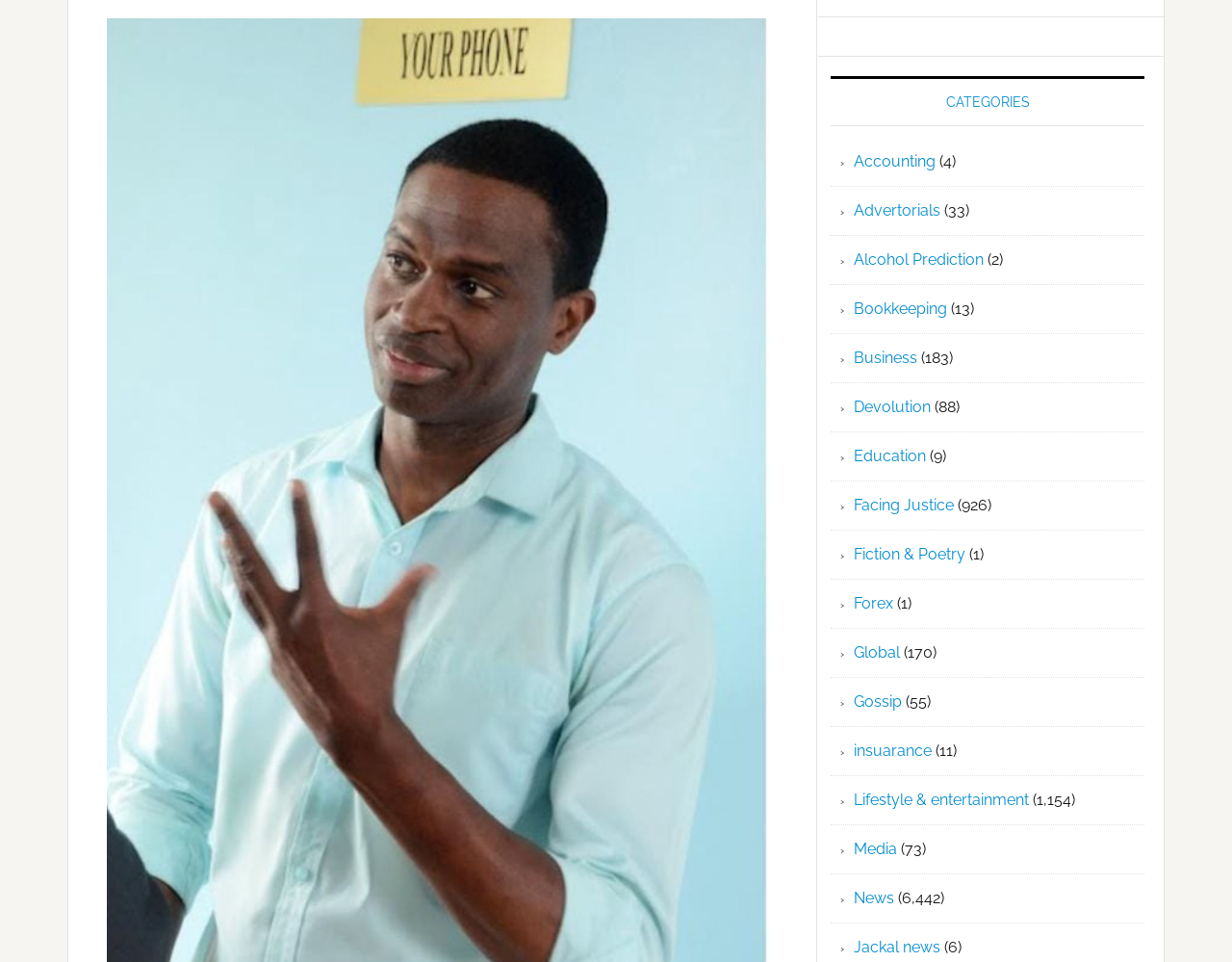Please determine the bounding box coordinates for the UI element described here. Use the format (top-left x, top-left y, bottom-right x, bottom-right y) with values bounded between 0 and 1: Lifestyle & entertainment

[0.693, 0.822, 0.835, 0.841]